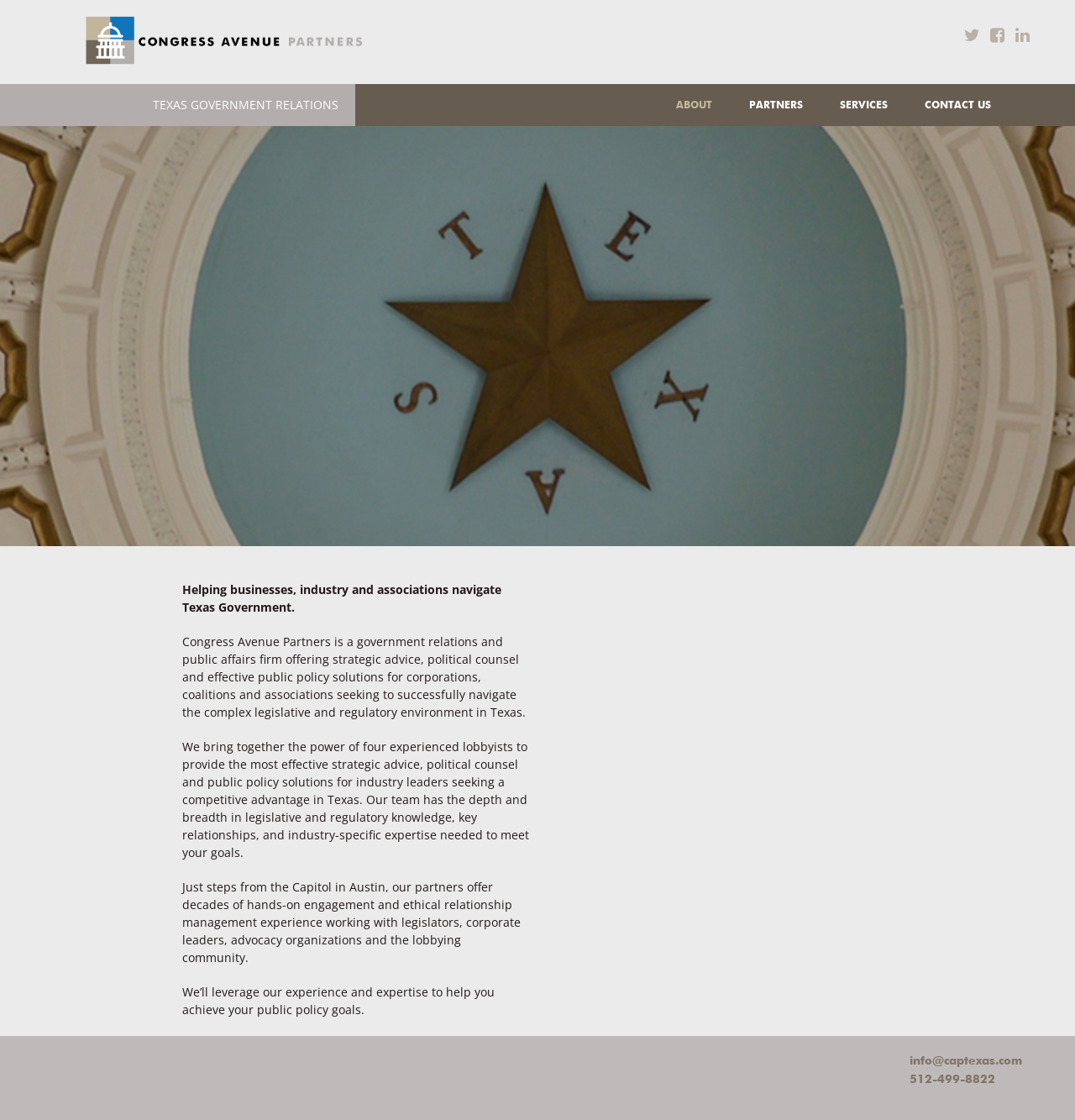Respond to the question below with a single word or phrase: What is the name of the government relations firm?

Congress Avenue Partners